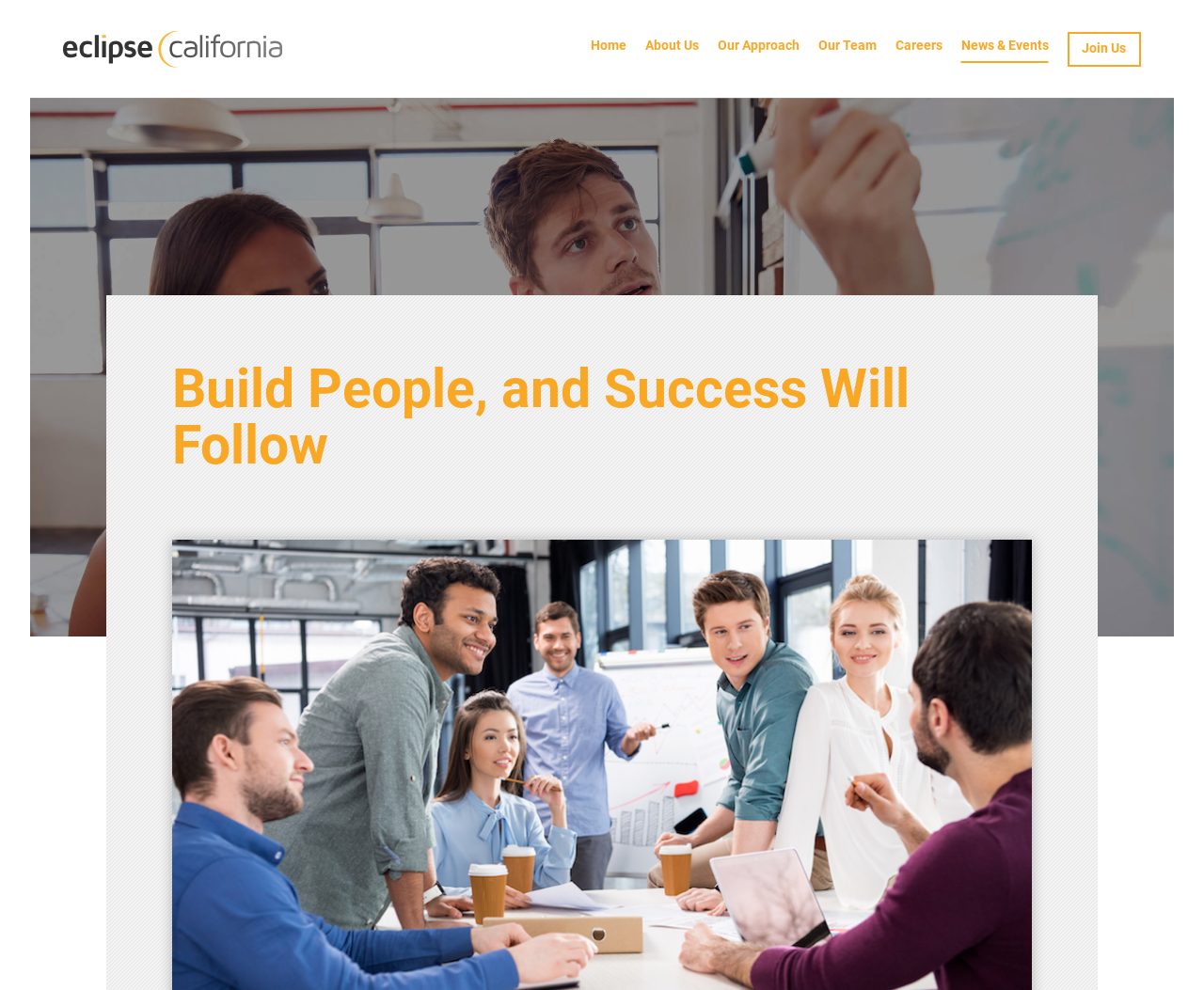Provide the bounding box coordinates of the area you need to click to execute the following instruction: "read about Our Approach".

[0.596, 0.037, 0.664, 0.062]